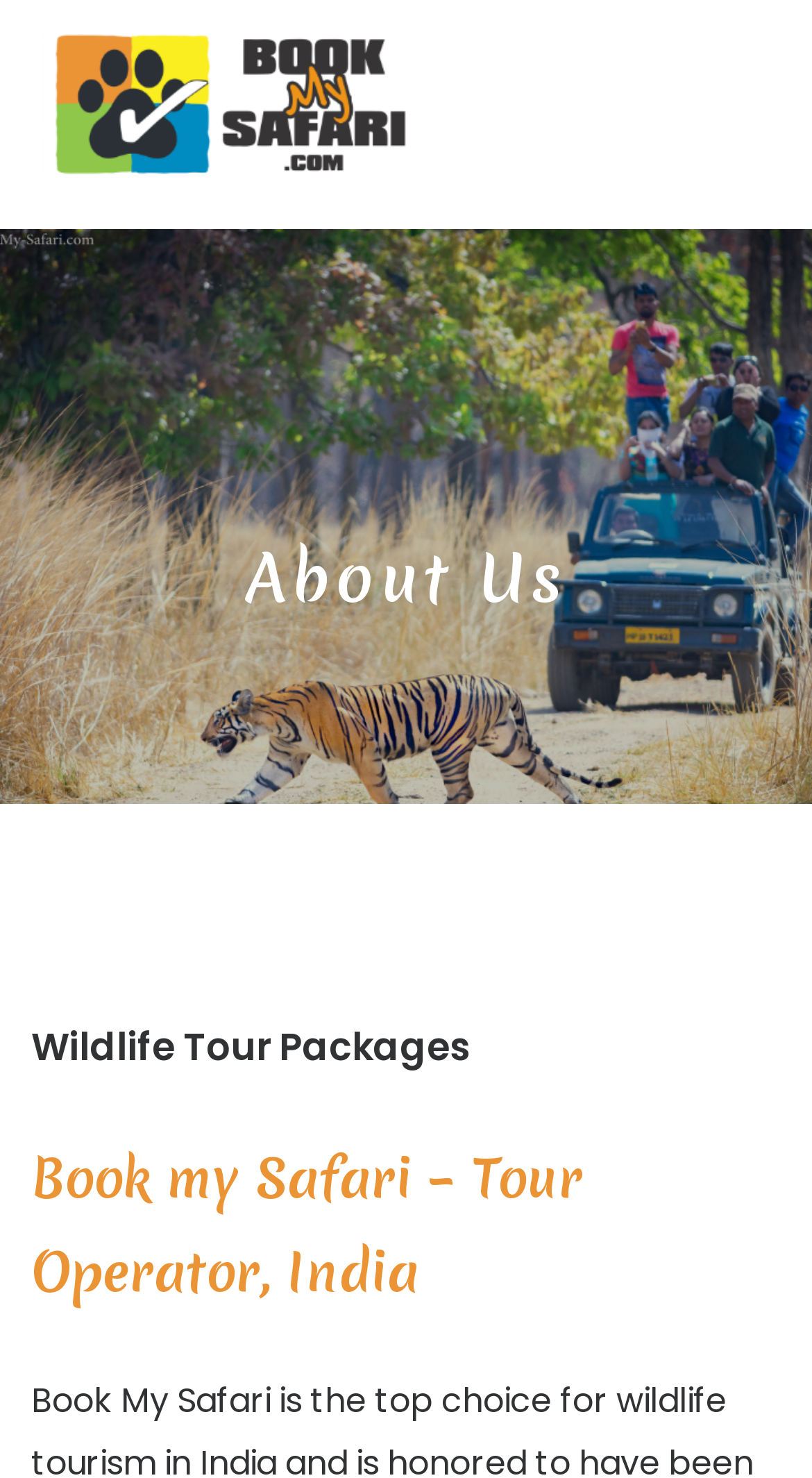What is the name of the tour operator?
Could you please answer the question thoroughly and with as much detail as possible?

Based on the webpage, I found the text 'Book my Safari – Tour Operator, India' which indicates that 'Book my Safari' is the name of the tour operator.